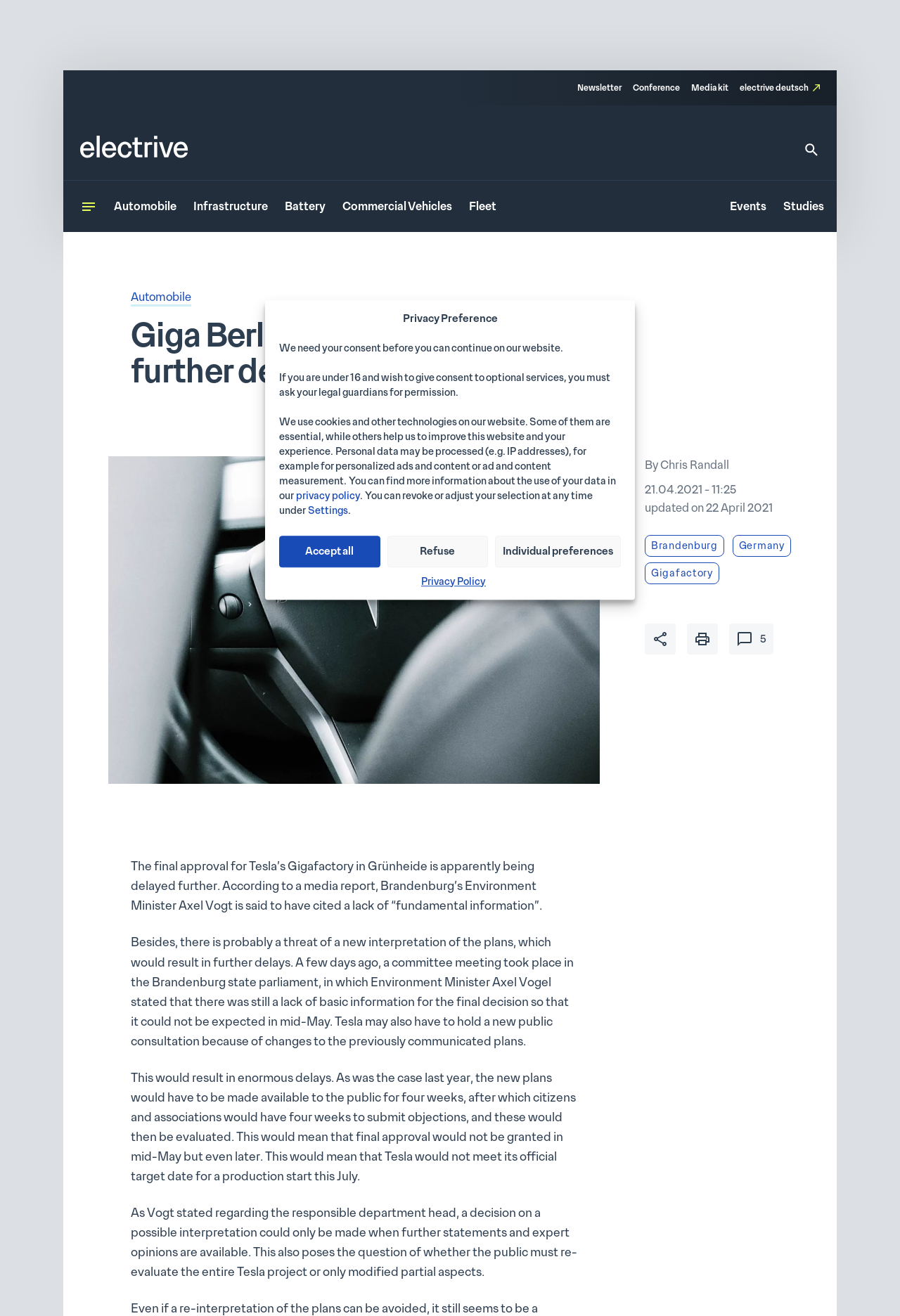Determine the bounding box coordinates (top-left x, top-left y, bottom-right x, bottom-right y) of the UI element described in the following text: the industry's leading emobility media

[0.089, 0.103, 0.209, 0.12]